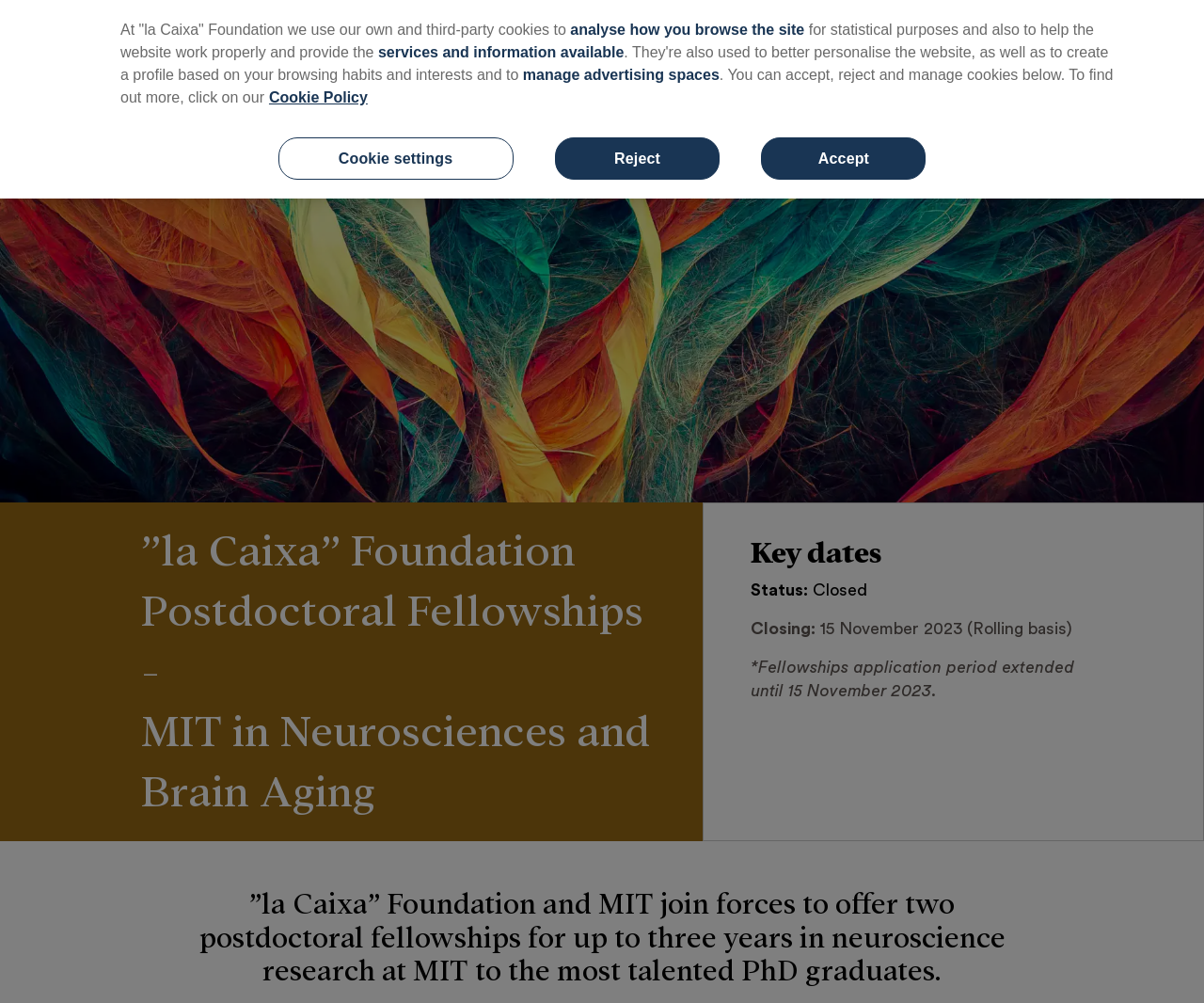Identify the bounding box coordinates of the element that should be clicked to fulfill this task: "Check the Privacy Policy". The coordinates should be provided as four float numbers between 0 and 1, i.e., [left, top, right, bottom].

None